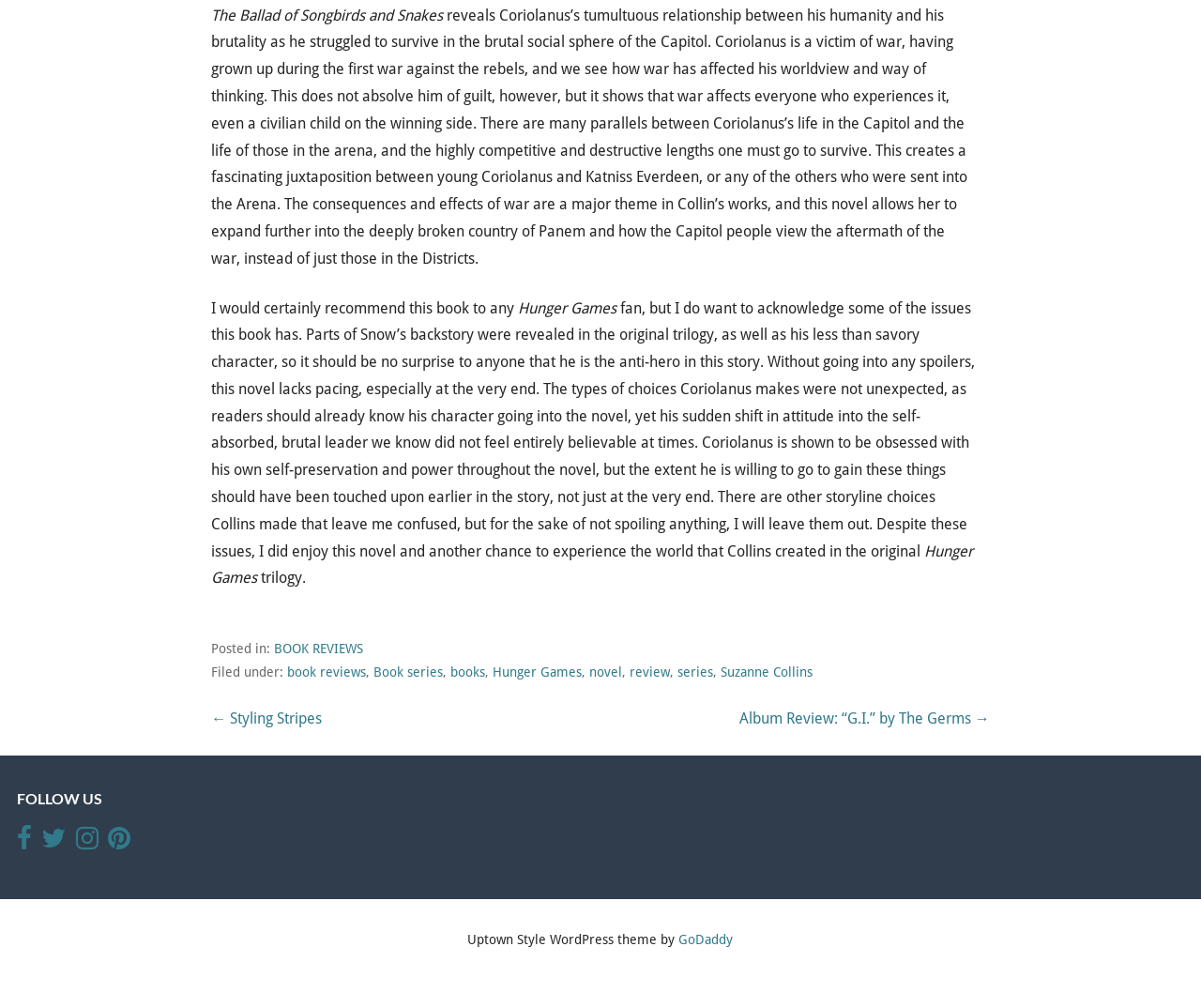Determine the bounding box coordinates for the clickable element to execute this instruction: "Visit the website of GoDaddy". Provide the coordinates as four float numbers between 0 and 1, i.e., [left, top, right, bottom].

[0.565, 0.925, 0.611, 0.94]